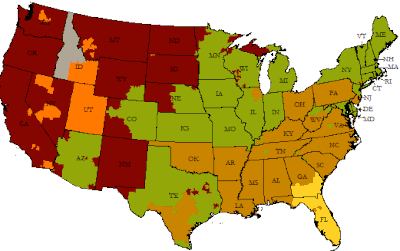Examine the image carefully and respond to the question with a detailed answer: 
What is the purpose of this transit time map?

The caption explains that the map aids customers in determining when they can expect to receive their orders, based on their location relative to the shipping origin, indicating that the primary purpose of this map is to provide customers with an estimate of delivery times.